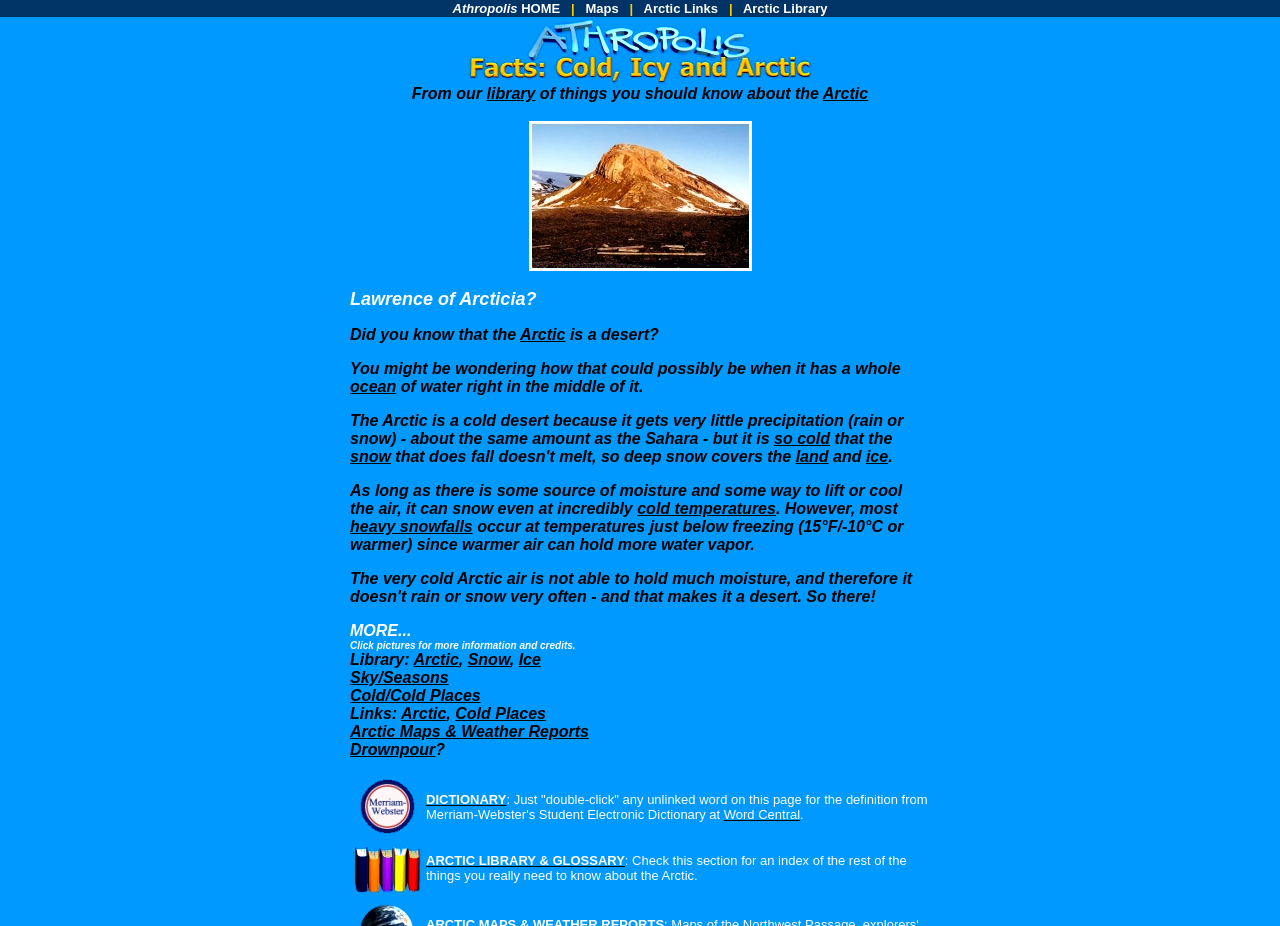Locate the bounding box coordinates of the clickable element to fulfill the following instruction: "Visit library". Provide the coordinates as four float numbers between 0 and 1 in the format [left, top, right, bottom].

[0.38, 0.092, 0.418, 0.11]